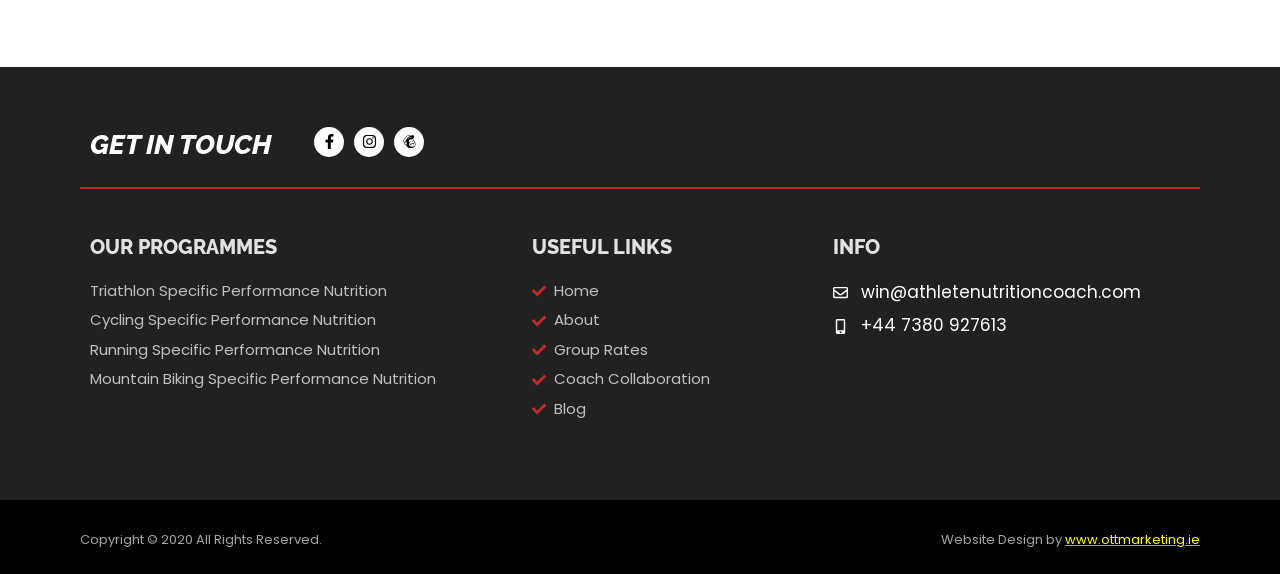Can you give a comprehensive explanation to the question given the content of the image?
What is the phone number to contact?

The webpage has a section with the heading 'INFO' which contains contact information. The phone number is +44 7380 927613.